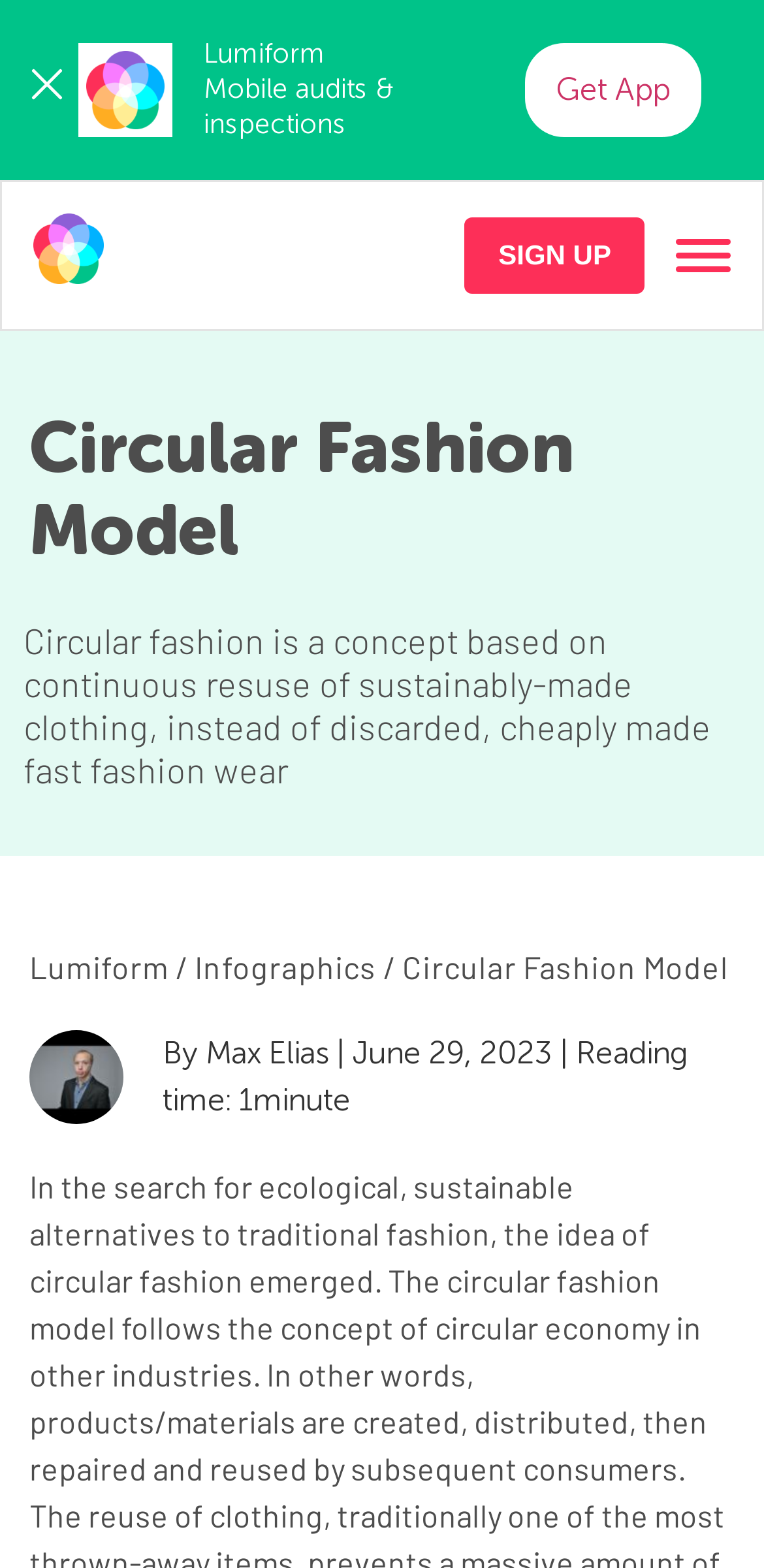Who wrote the article about circular fashion?
Using the information from the image, give a concise answer in one word or a short phrase.

Max Elias